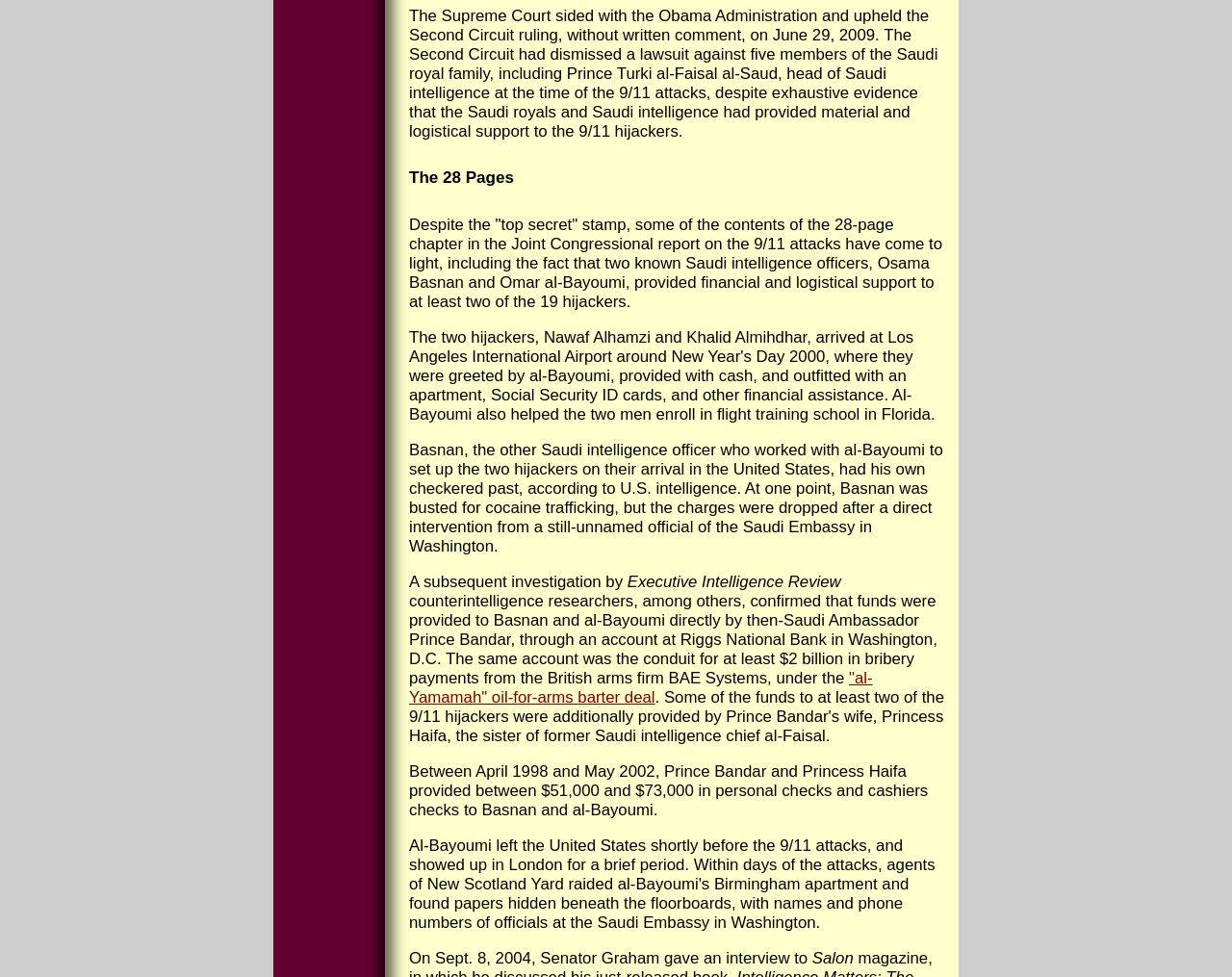Who was the head of Saudi intelligence at the time of the 9/11 attacks?
Please look at the screenshot and answer in one word or a short phrase.

Prince Turki al-Faisal al-Saud